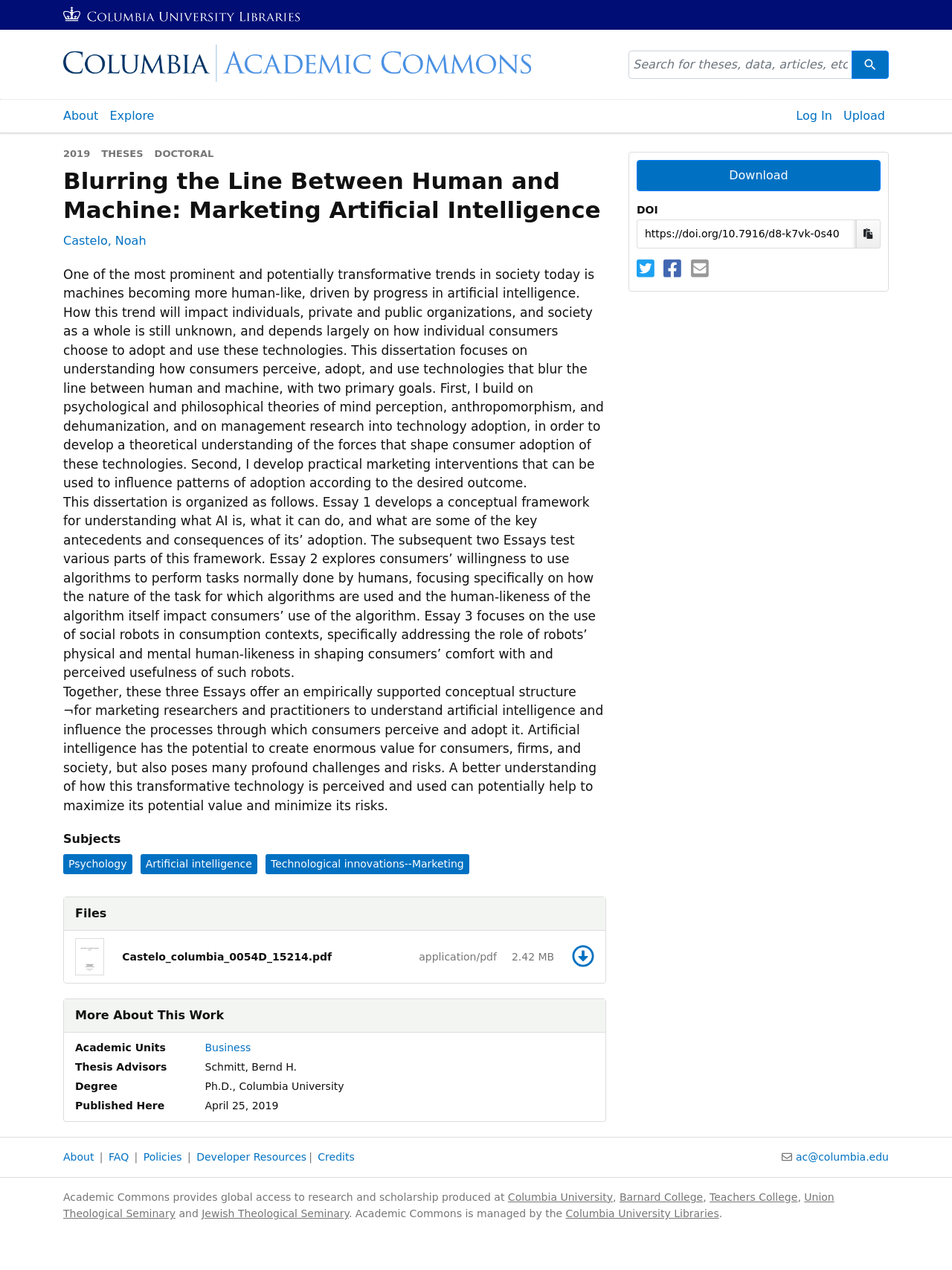Describe the entire webpage, focusing on both content and design.

This webpage is about a dissertation titled "Blurring the Line Between Human and Machine: Marketing Artificial Intelligence" by Castelo, Noah. The main content of the page is divided into several sections. At the top, there are links to skip to search and main content, followed by a search bar with a search button. Below the search bar, there are links to Columbia University Libraries, Academic Commons, and other navigation options.

The main content section is divided into two parts. The left side has a heading with the dissertation title, followed by a brief description of the dissertation. The description is divided into three paragraphs, each discussing a different aspect of the dissertation. Below the description, there are links to subjects related to the dissertation, including Psychology, Artificial Intelligence, and Technological Innovations.

On the right side, there is a section with a heading "Files" that contains a thumbnail image of a PDF file, along with information about the file size and a link to download the file. Below this section, there is a heading "More About This Work" with a list of details, including Academic Units, Thesis Advisors, Degree, and Published Date.

Further down the page, there is a section with a heading "Limit Your Search" that contains a DOI (Digital Object Identifier) input field, a button to copy the DOI to the clipboard, and links to share the dissertation on Twitter, Facebook, and via email.

At the bottom of the page, there are links to About Academic Commons, FAQ, Policies, Developer Resources, Credits, and contact information for Academic Commons. There is also a statement about Academic Commons providing global access to research and scholarship produced at Columbia University, Barnard College, Teachers College, Union Theological Seminary, and Jewish Theological Seminary.